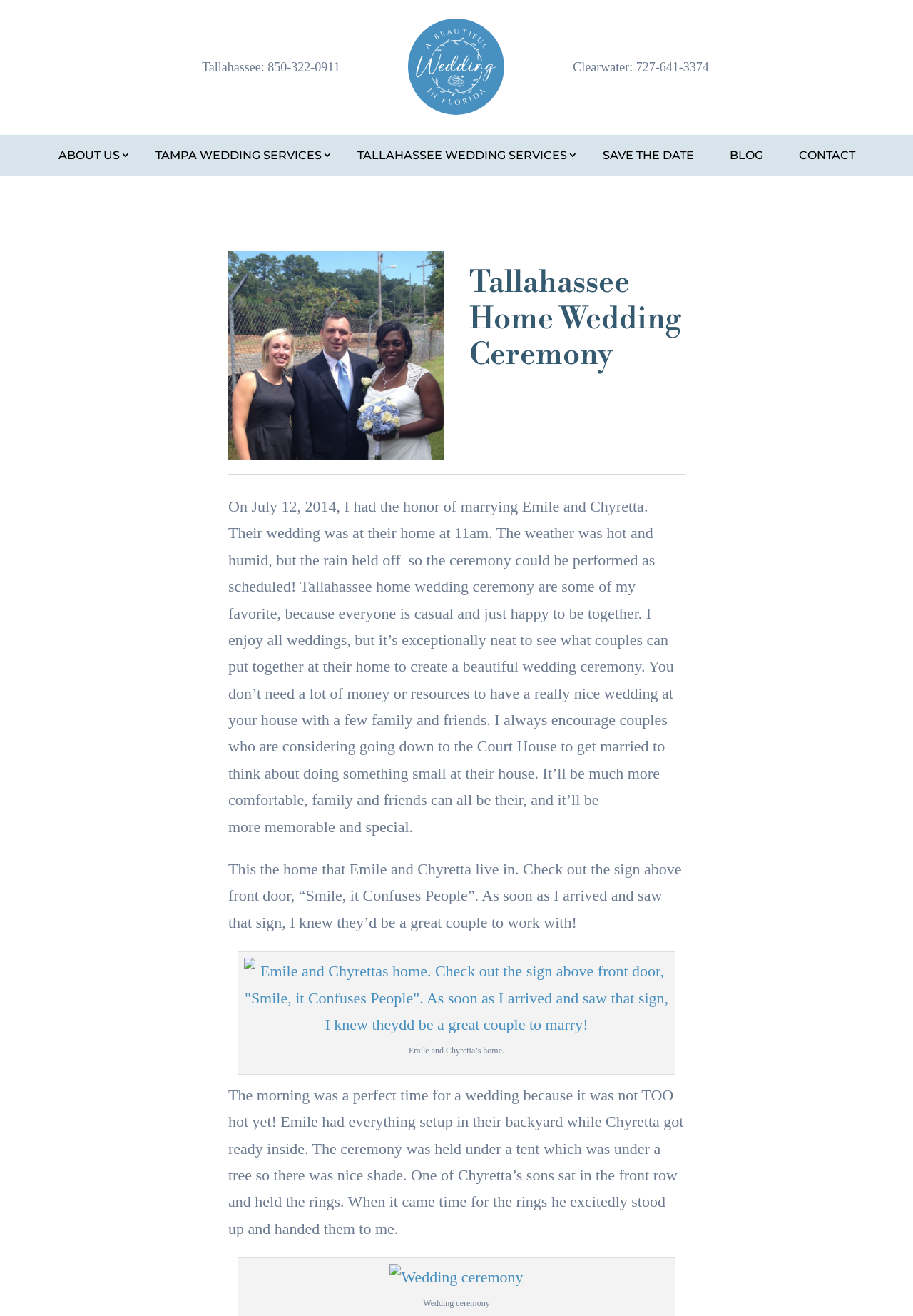Offer an extensive depiction of the webpage and its key elements.

This webpage is about a wedding ceremony officiant service based in Tallahassee, Florida. At the top, there is a heading that reads "Tallahassee Home Wedding Ceremony" and a phone number "850-322-0911" next to it. Below the heading, there are two columns of links, with the left column containing links to "ABOUT US 3", "TAMPA WEDDING SERVICES 3", "TALLAHASSEE WEDDING SERVICES 3", and the right column containing links to "SAVE THE DATE", "BLOG", and "CONTACT".

On the left side of the page, there is a large image that takes up about a quarter of the page. Below the image, there is a heading that reads "Tallahassee Home Wedding Ceremony" again, followed by a paragraph of text that describes a wedding ceremony performed by the officiant at a couple's home. The text mentions the details of the ceremony, including the weather and the setup of the backyard.

Below the paragraph, there are two more images, one of which is a photo of the couple's home with a sign above the front door that reads "Smile, it Confuses People". The image is accompanied by a caption that describes the sign and the couple's personality. There is also a link to a page about the couple's wedding ceremony.

Further down the page, there is another paragraph of text that continues to describe the wedding ceremony, including the setup of the tent and the role of the couple's son in the ceremony. The text is accompanied by another image of the wedding ceremony, which shows the setup of the tent and the guests.

Overall, the webpage appears to be a blog post or a portfolio page for the wedding ceremony officiant, showcasing their services and a specific wedding ceremony they performed.